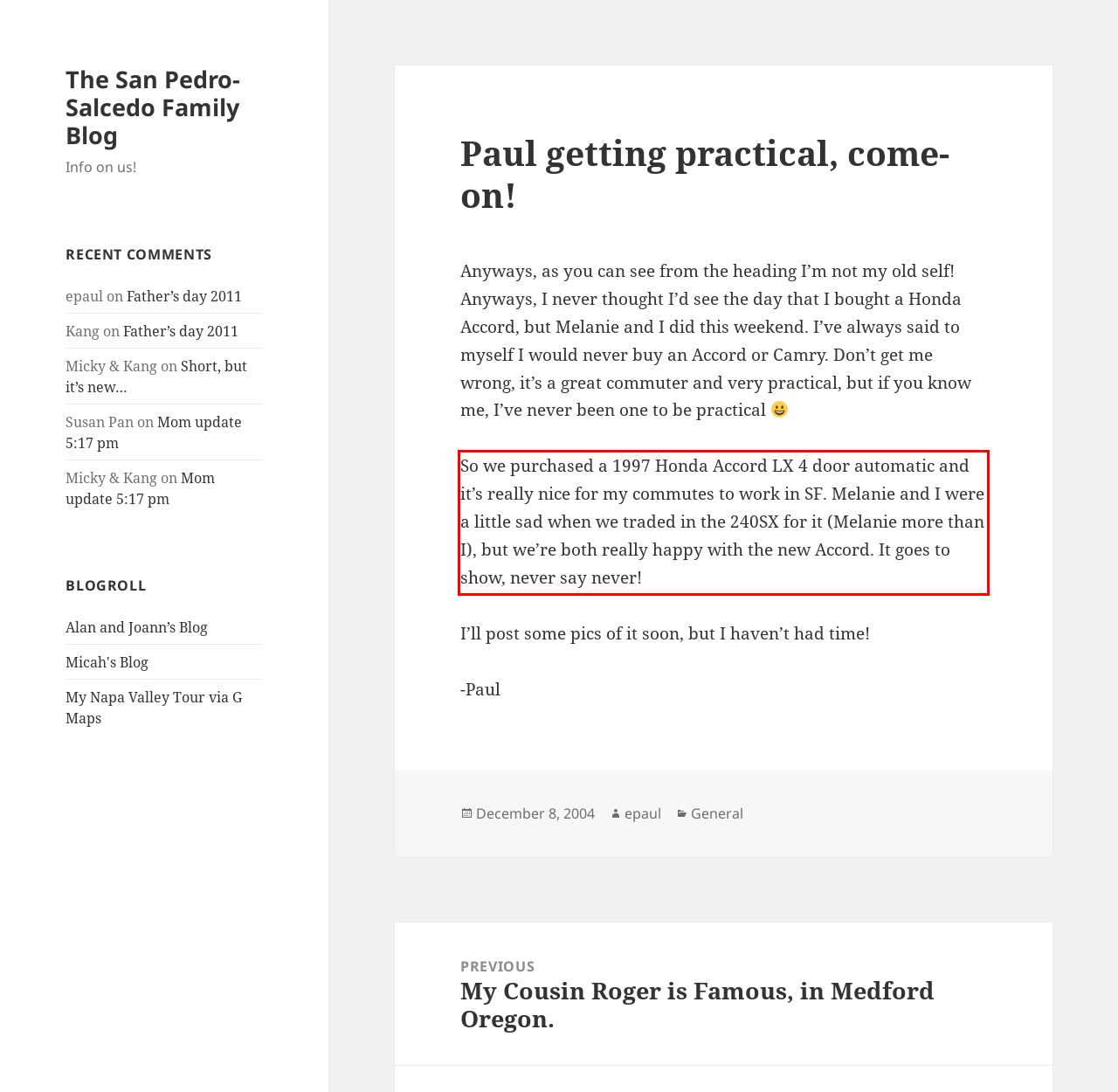You have a screenshot of a webpage with a UI element highlighted by a red bounding box. Use OCR to obtain the text within this highlighted area.

So we purchased a 1997 Honda Accord LX 4 door automatic and it’s really nice for my commutes to work in SF. Melanie and I were a little sad when we traded in the 240SX for it (Melanie more than I), but we’re both really happy with the new Accord. It goes to show, never say never!